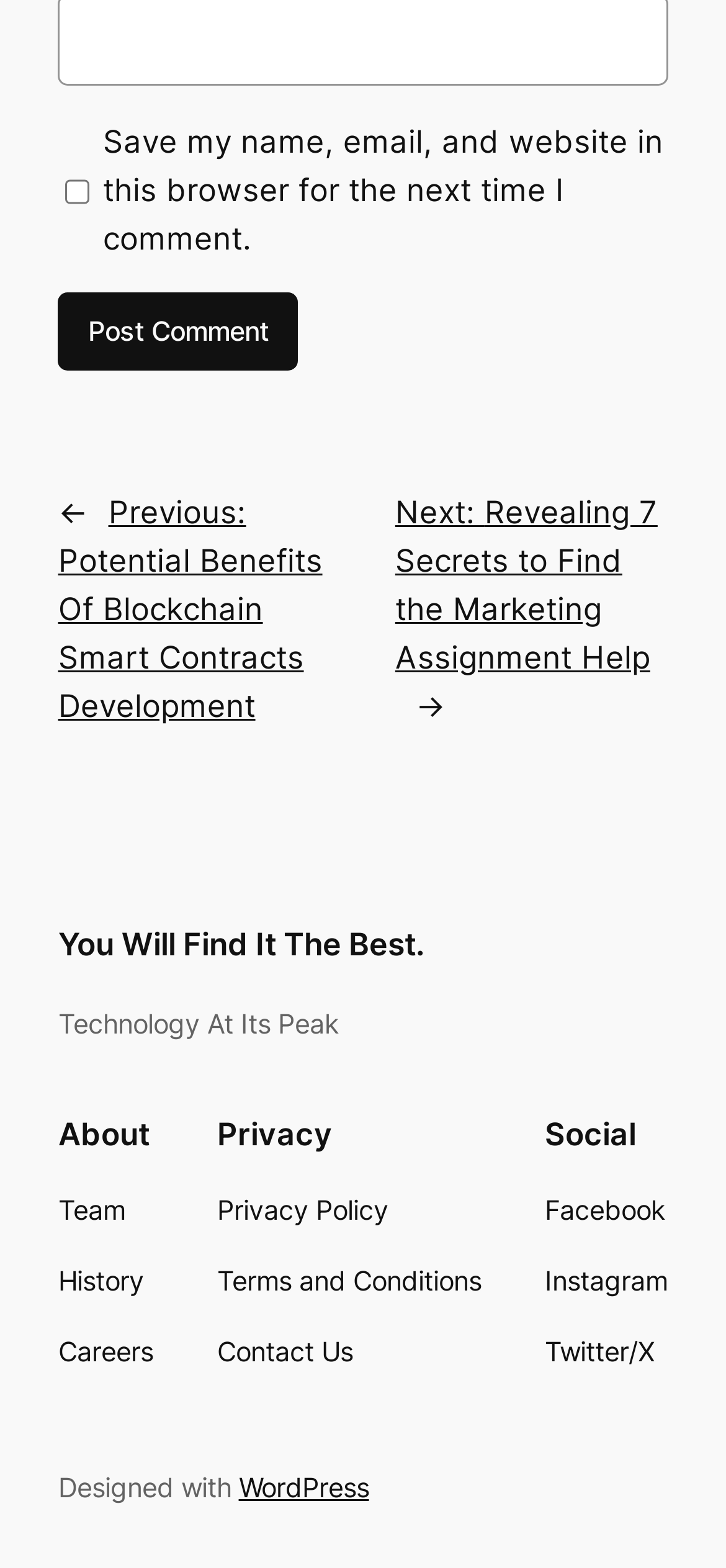What is the name of the platform used to design the website?
Please provide a comprehensive answer based on the visual information in the image.

At the bottom of the page, there is a static text 'Designed with' followed by a link to 'WordPress', indicating that WordPress is the platform used to design the website.